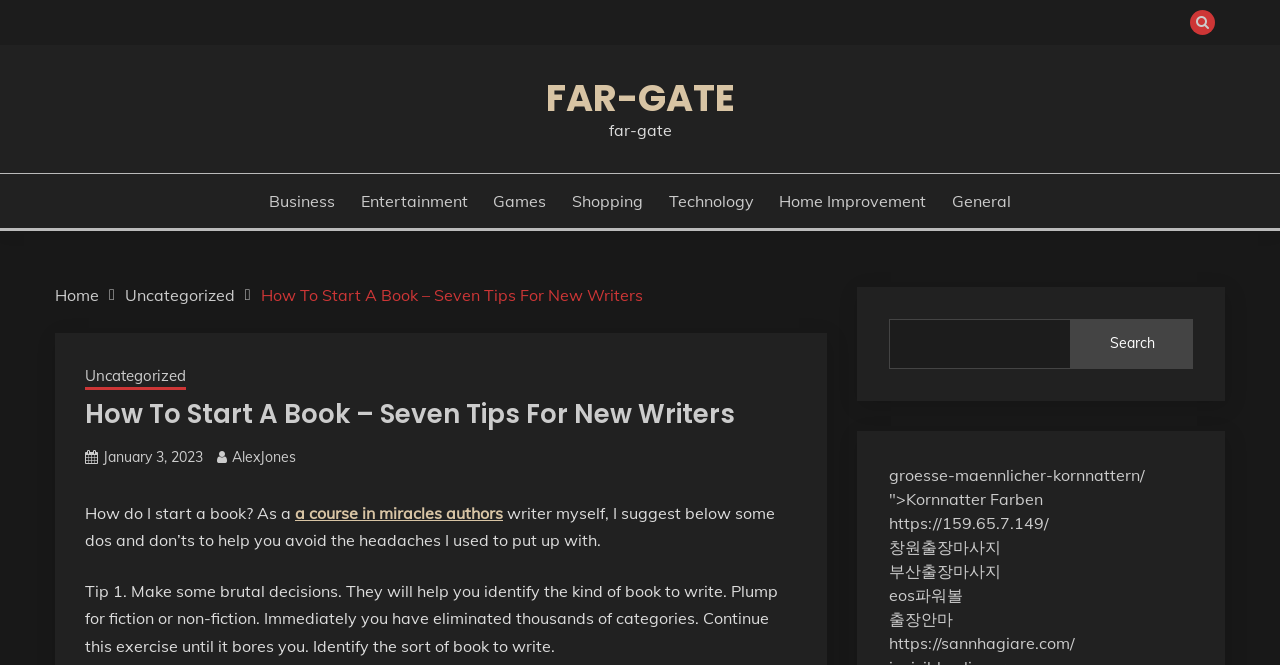Please find the bounding box coordinates of the section that needs to be clicked to achieve this instruction: "Click the link to a course in miracles authors".

[0.23, 0.756, 0.393, 0.786]